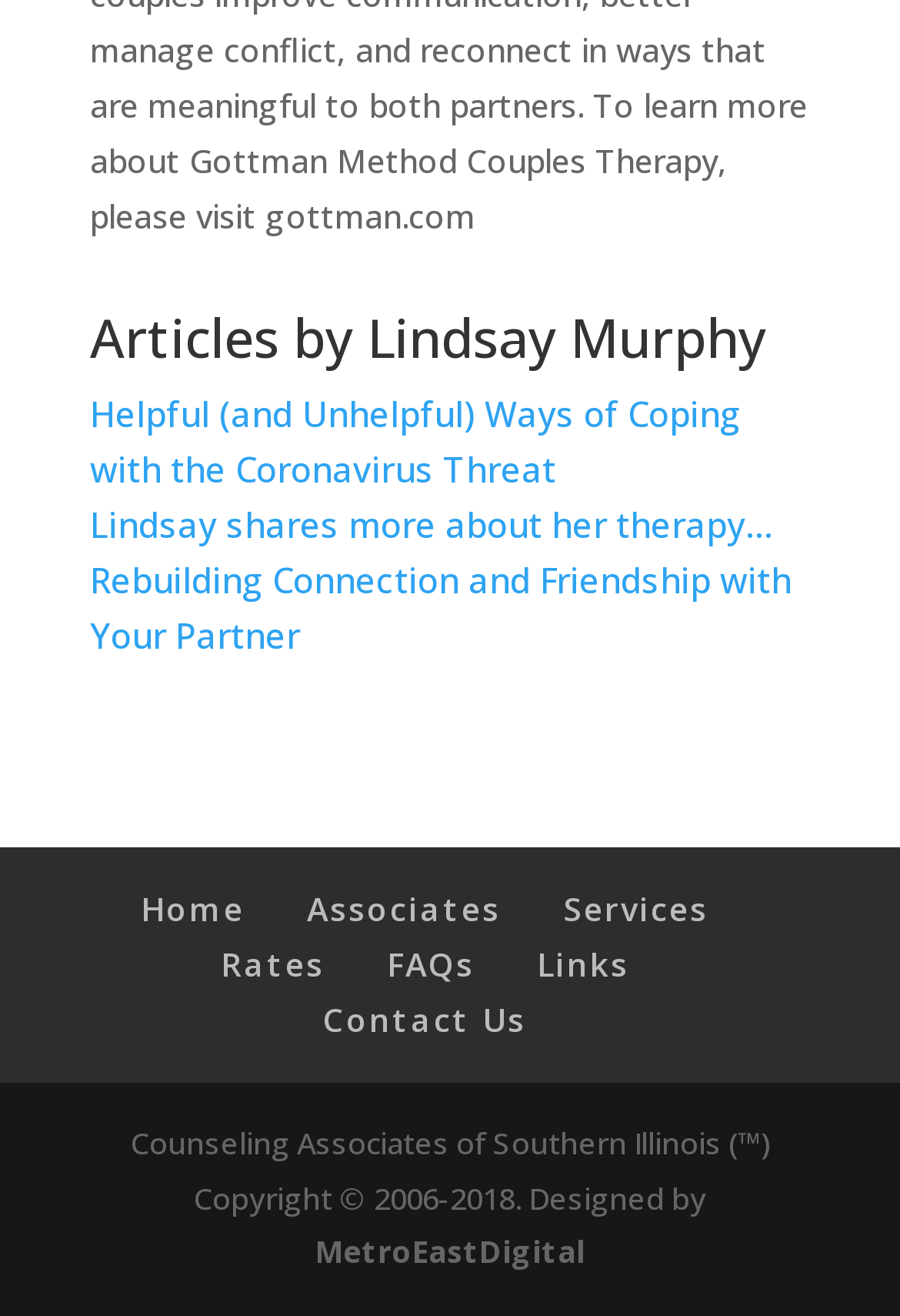Locate the bounding box coordinates of the element's region that should be clicked to carry out the following instruction: "read article about coping with the coronavirus threat". The coordinates need to be four float numbers between 0 and 1, i.e., [left, top, right, bottom].

[0.1, 0.297, 0.823, 0.374]